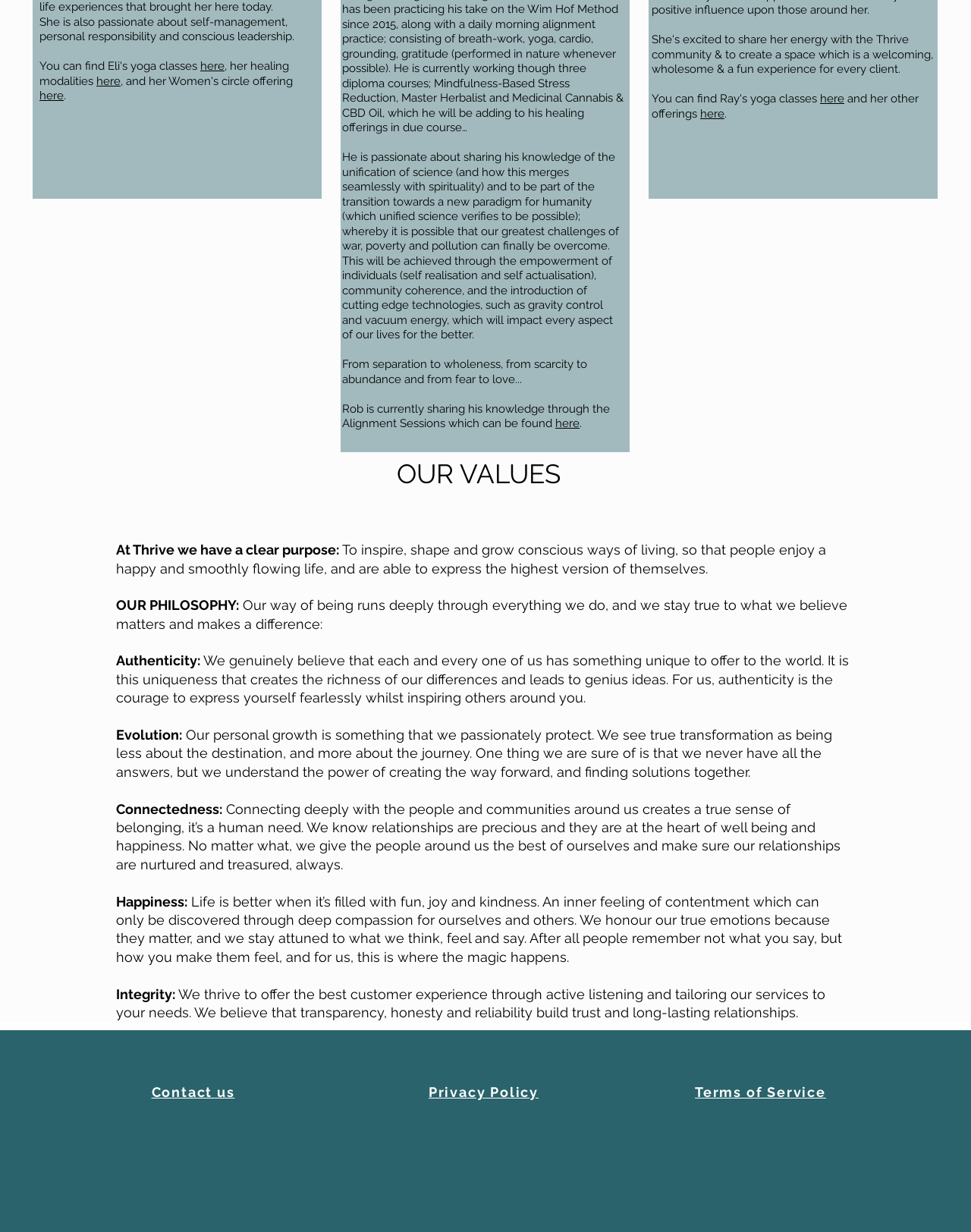Give a one-word or one-phrase response to the question: 
What is the topic of the text written by Rob?

Alignment Sessions